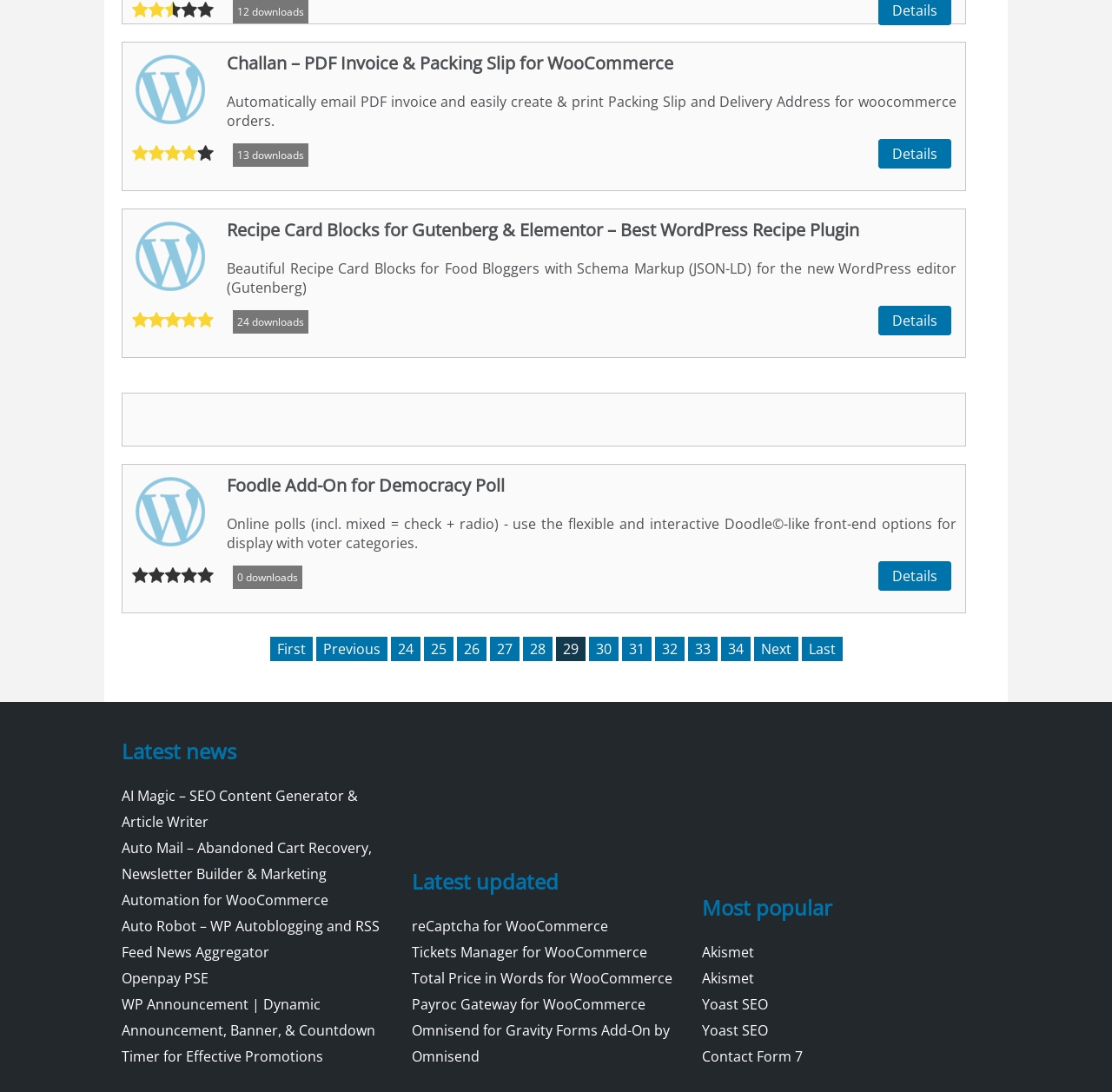Could you specify the bounding box coordinates for the clickable section to complete the following instruction: "View details of Challan – PDF Invoice & Packing Slip for WooCommerce"?

[0.79, 0.127, 0.855, 0.154]